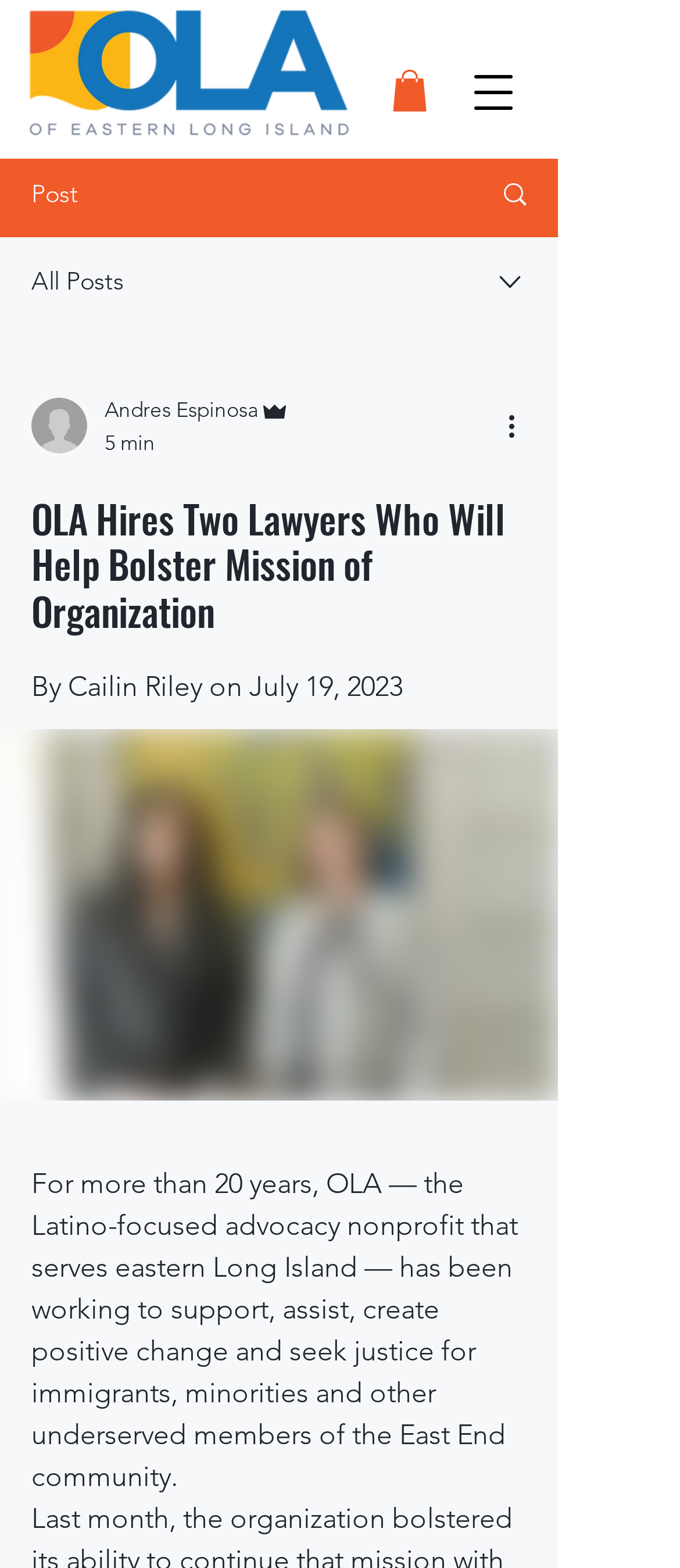What is the name of the person in the writer's picture?
Please give a detailed and thorough answer to the question, covering all relevant points.

I found this information by looking at the text next to the writer's picture, which says 'Andres Espinosa'.